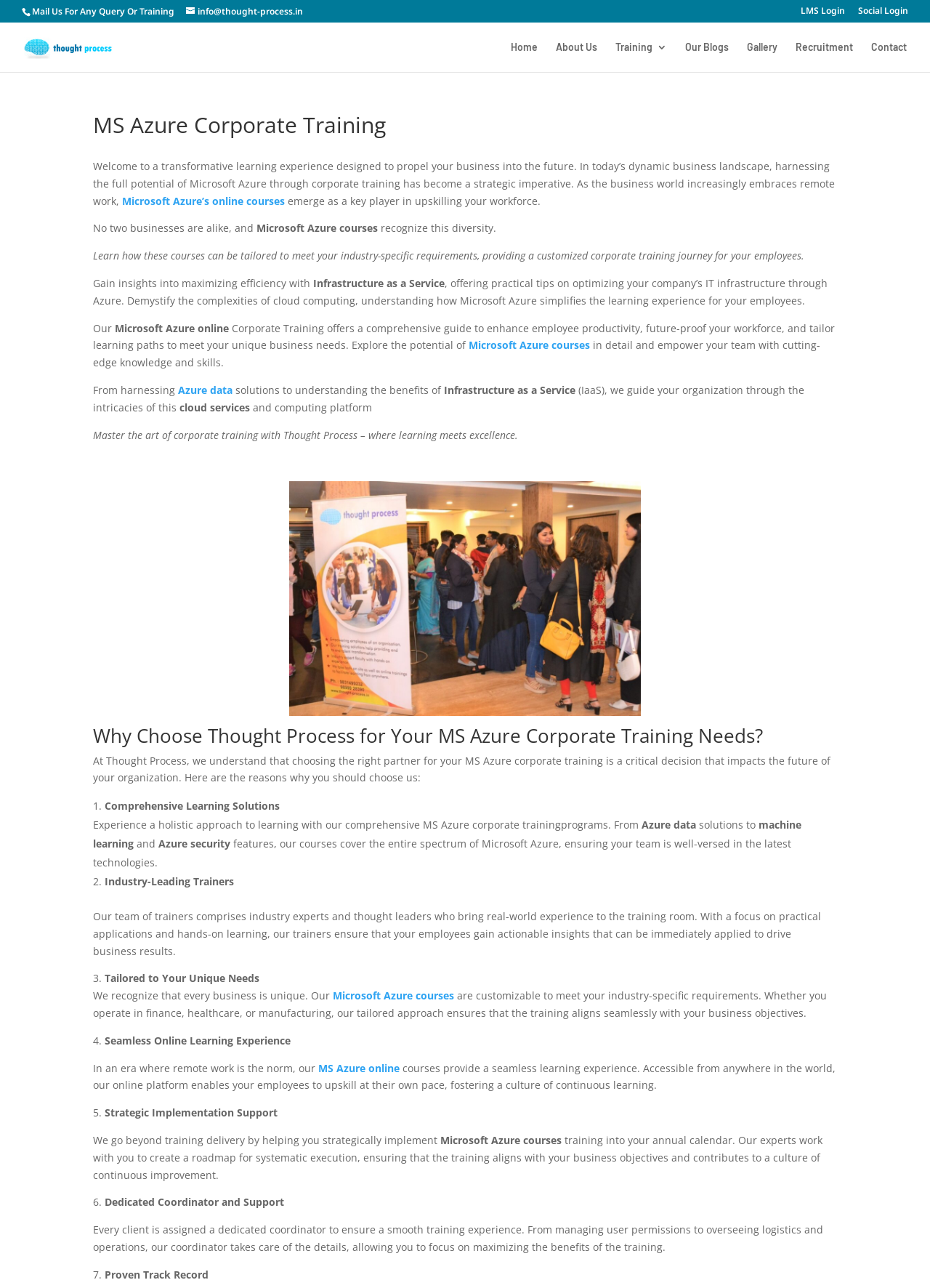How many reasons are mentioned for choosing Thought Process for MS Azure corporate training needs?
From the image, provide a succinct answer in one word or a short phrase.

7